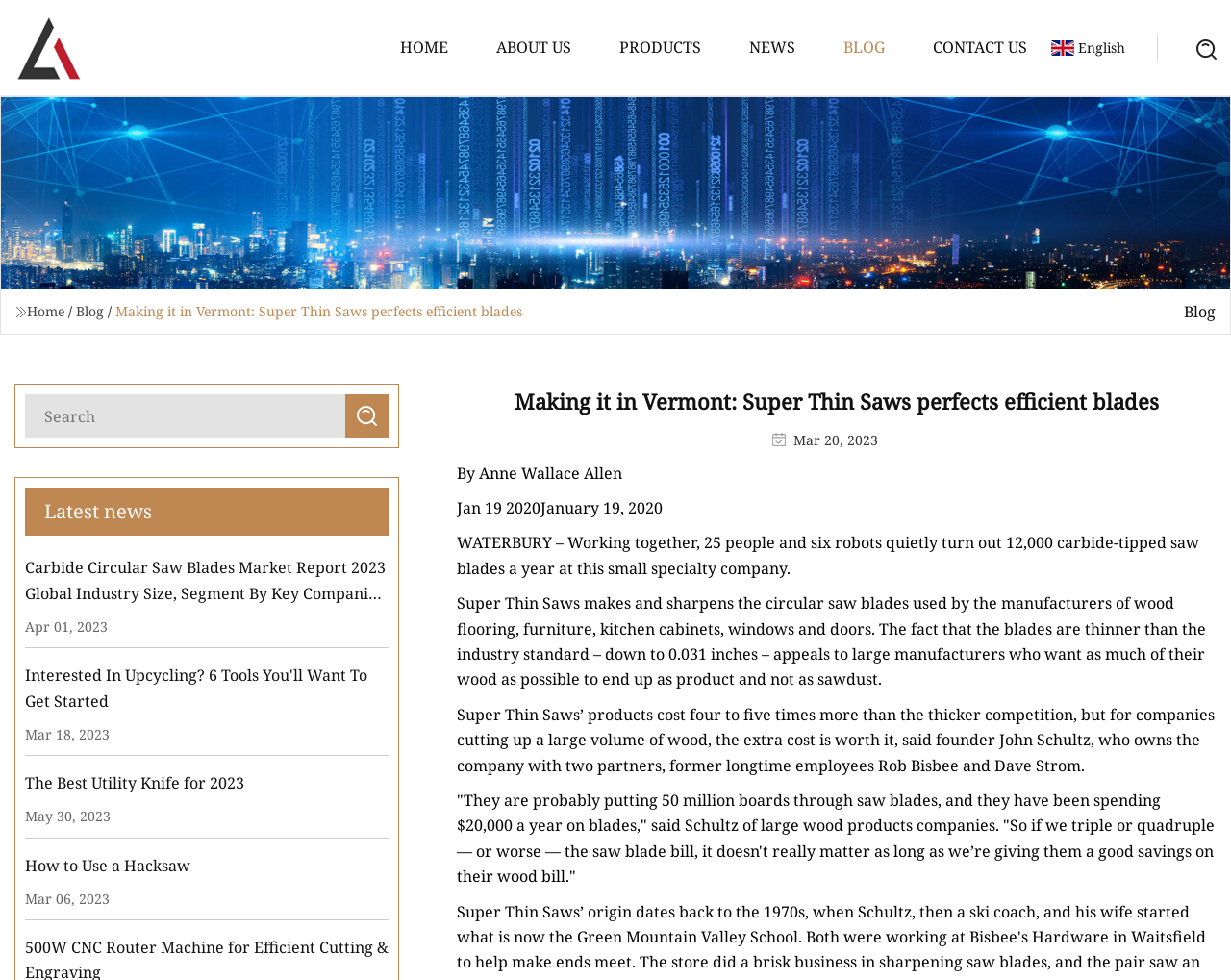Please find and report the bounding box coordinates of the element to click in order to perform the following action: "Contact the company". The coordinates should be expressed as four float numbers between 0 and 1, in the format [left, top, right, bottom].

[0.746, 0.0, 0.846, 0.097]